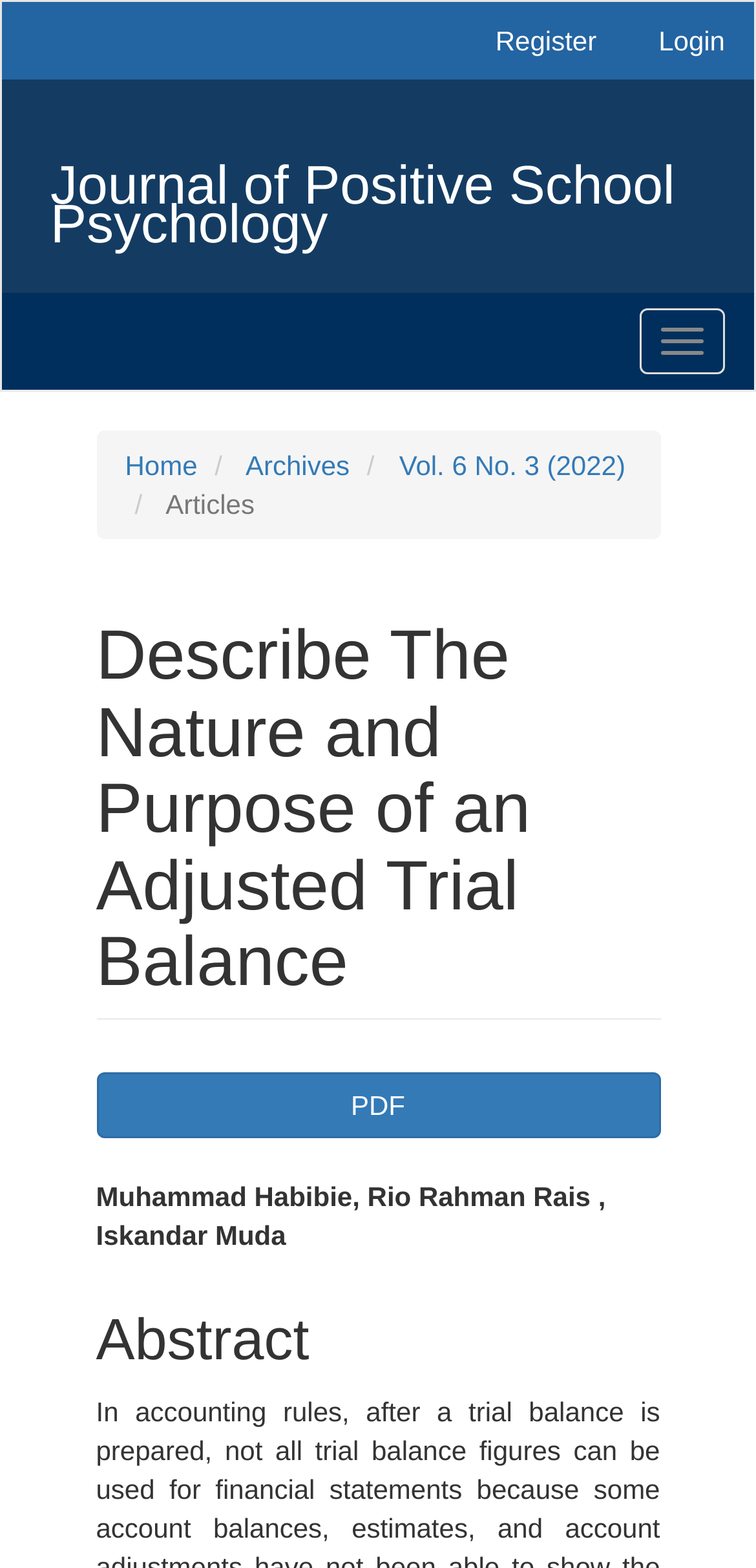Please respond to the question using a single word or phrase:
What is the title of the article?

Describe The Nature and Purpose of an Adjusted Trial Balance